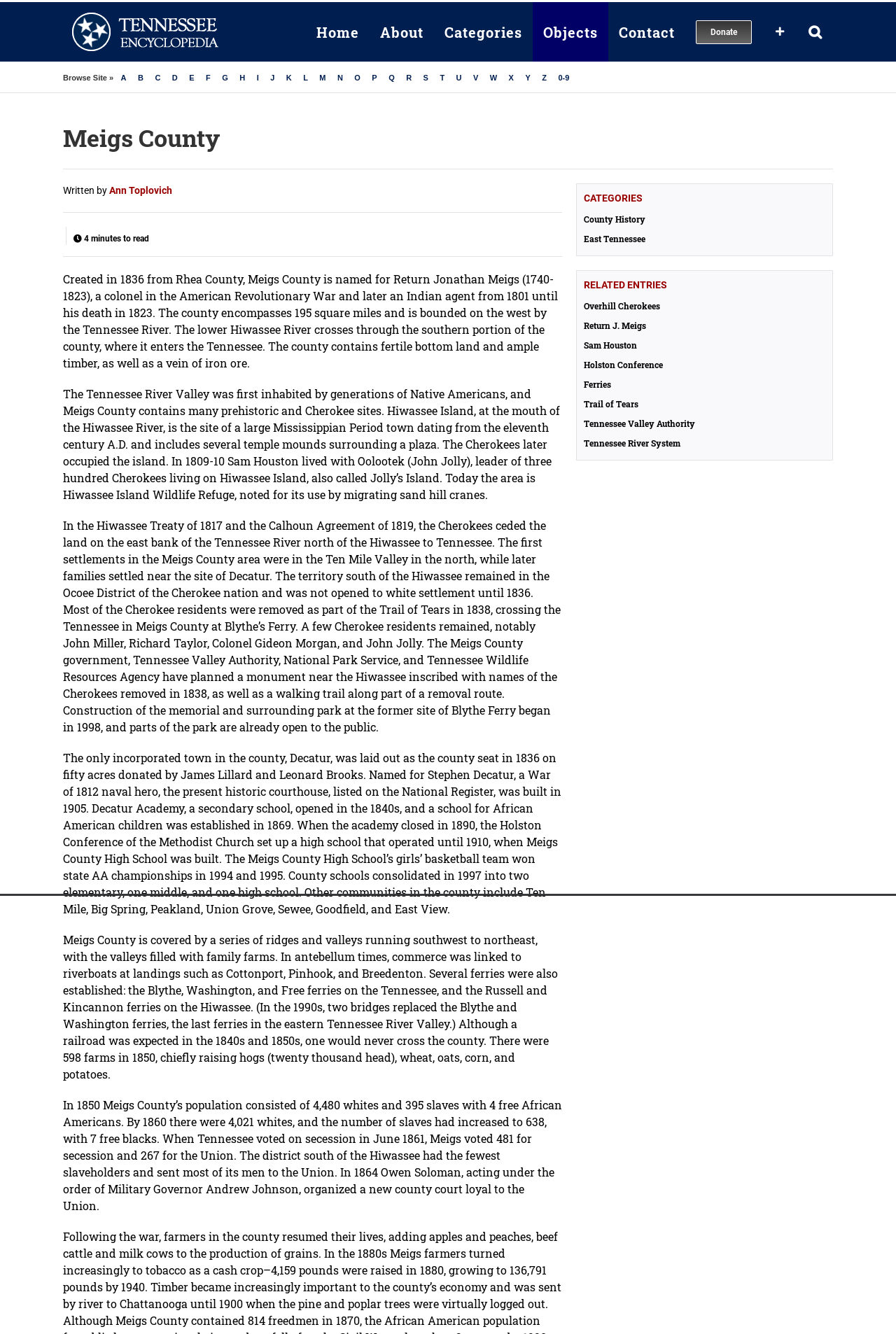Could you specify the bounding box coordinates for the clickable section to complete the following instruction: "Browse site using the 'Browse Site »' link"?

[0.07, 0.055, 0.127, 0.061]